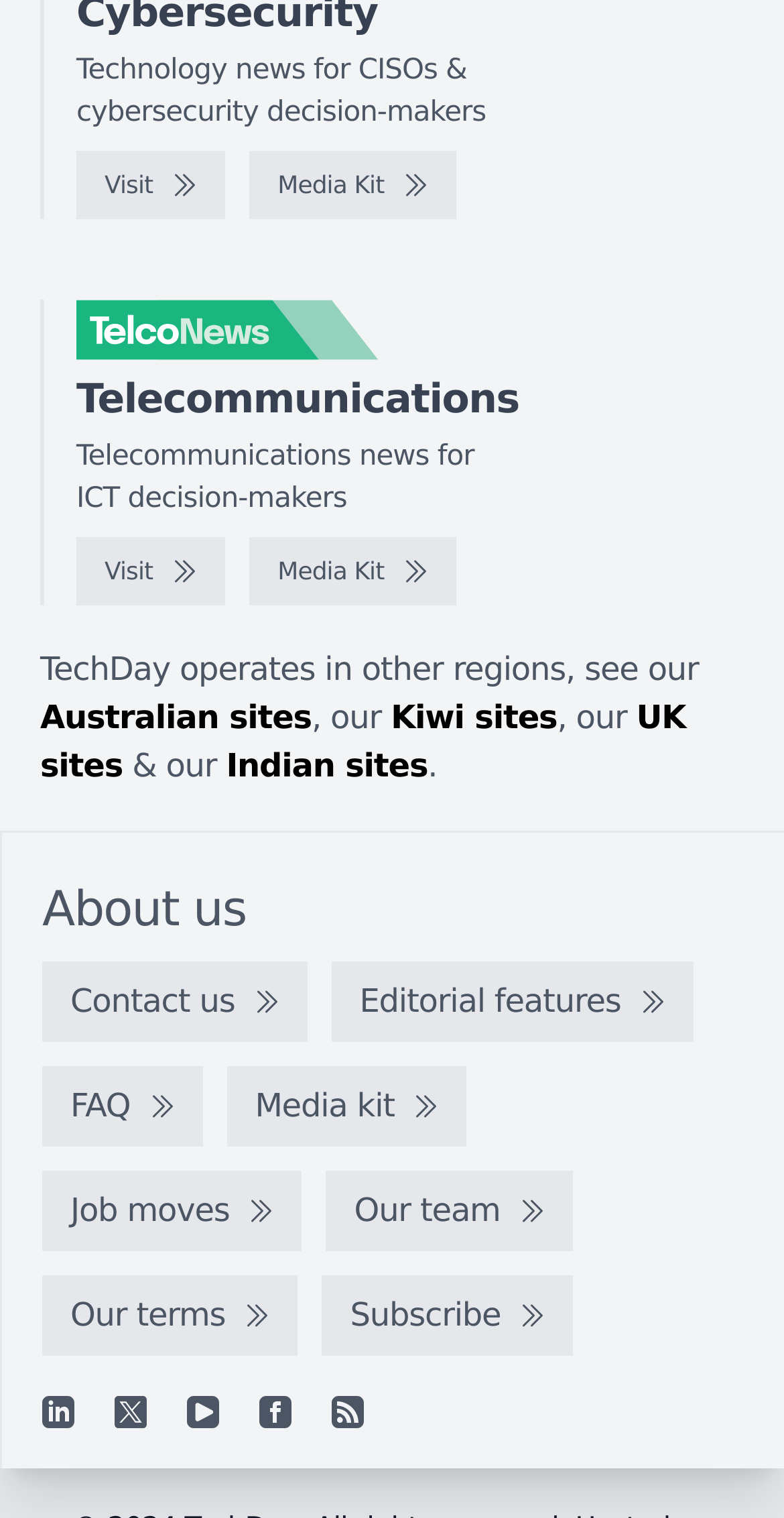Identify the bounding box coordinates necessary to click and complete the given instruction: "Check the Australian sites".

[0.051, 0.459, 0.397, 0.485]